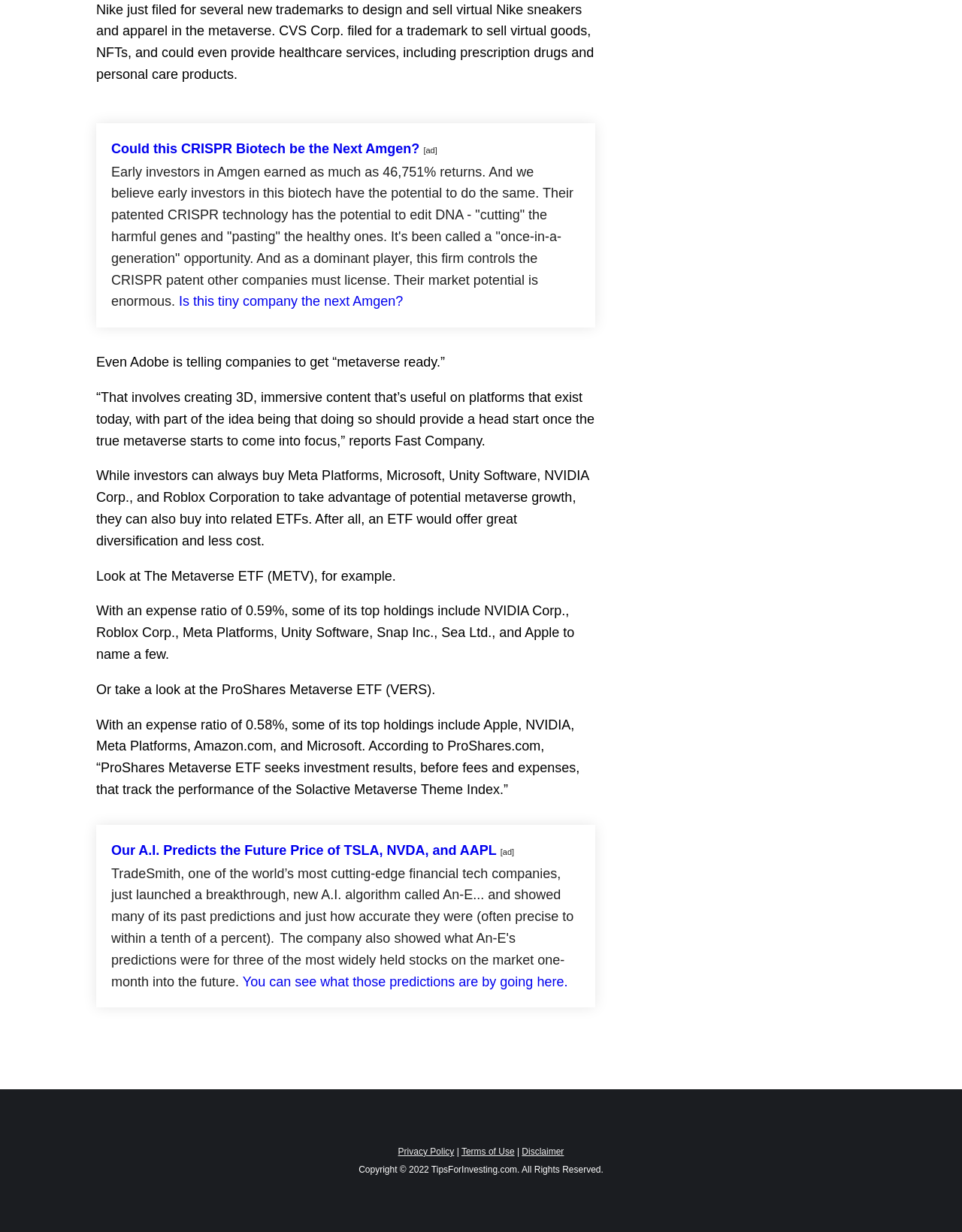Given the description of the UI element: "Disclaimer", predict the bounding box coordinates in the form of [left, top, right, bottom], with each value being a float between 0 and 1.

[0.542, 0.93, 0.586, 0.939]